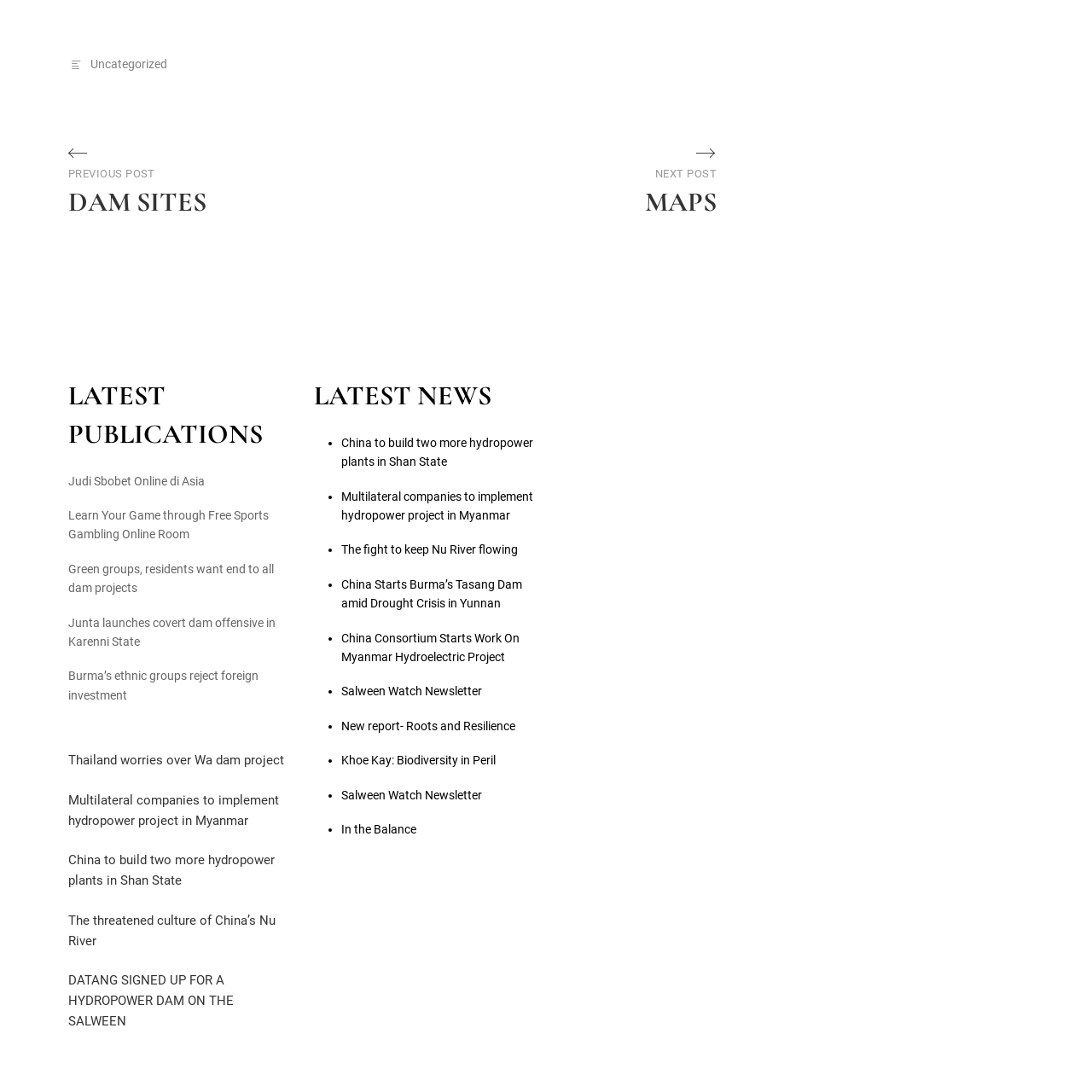Please find the bounding box coordinates of the clickable region needed to complete the following instruction: "Click on 'Uncategorized'". The bounding box coordinates must consist of four float numbers between 0 and 1, i.e., [left, top, right, bottom].

[0.083, 0.05, 0.153, 0.068]